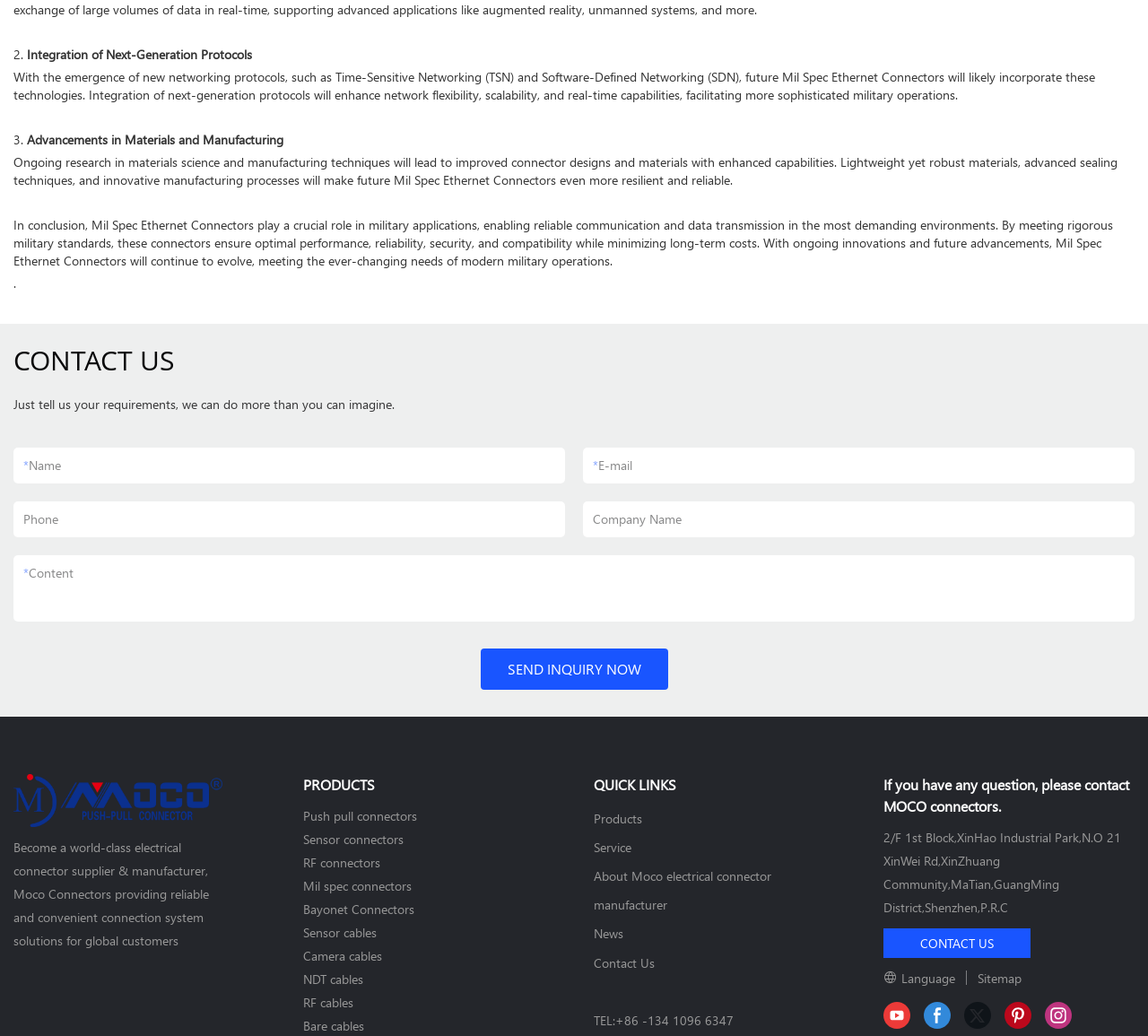Please identify the bounding box coordinates of the clickable region that I should interact with to perform the following instruction: "Click the SEND INQUIRY NOW button". The coordinates should be expressed as four float numbers between 0 and 1, i.e., [left, top, right, bottom].

[0.418, 0.626, 0.582, 0.665]